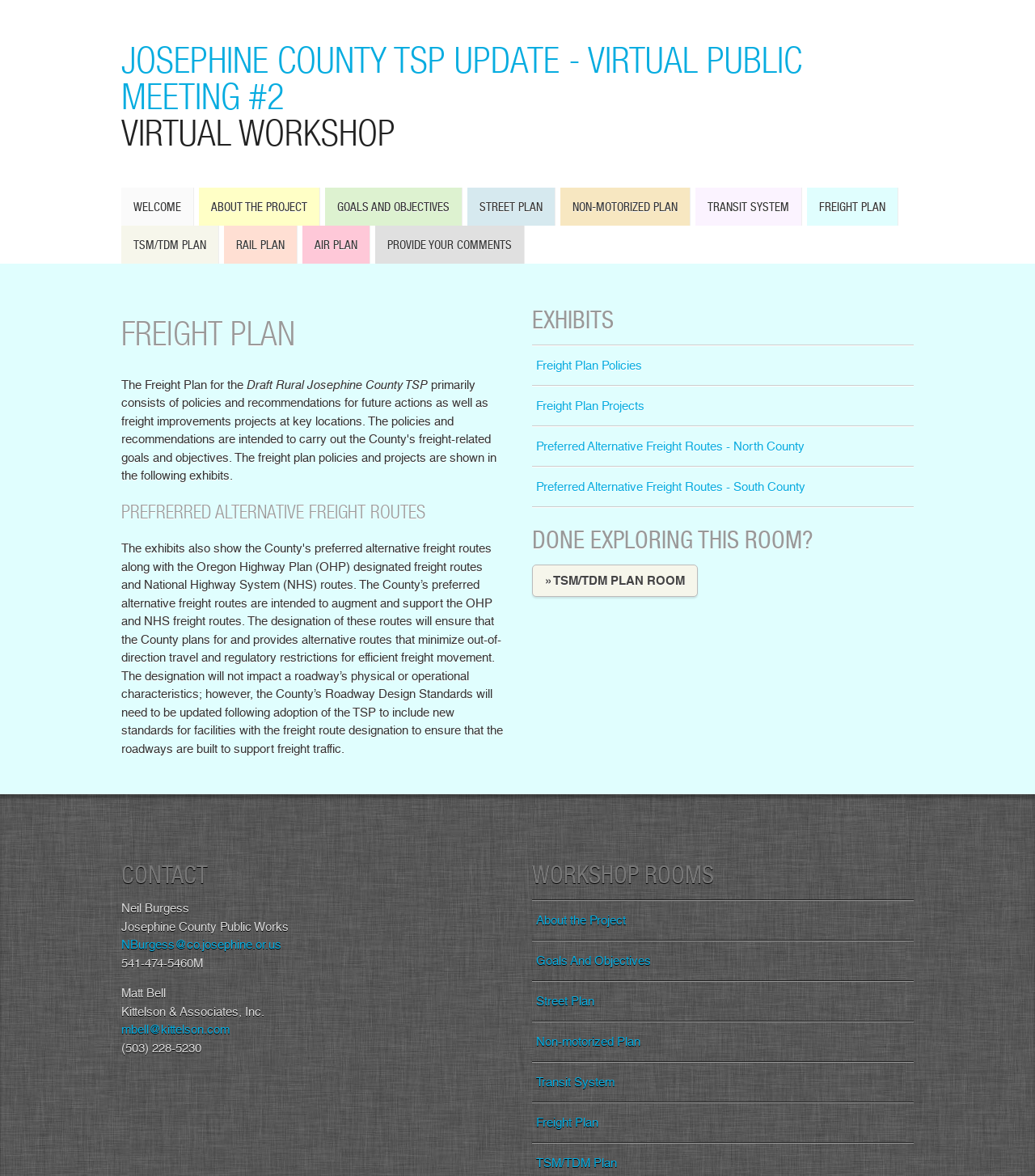Highlight the bounding box coordinates of the element that should be clicked to carry out the following instruction: "Explore the 'Non-motorized Plan'". The coordinates must be given as four float numbers ranging from 0 to 1, i.e., [left, top, right, bottom].

[0.541, 0.16, 0.667, 0.192]